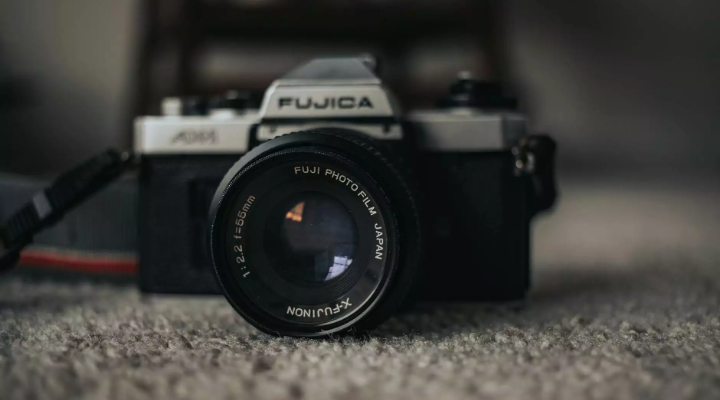Answer the following query concisely with a single word or phrase:
What is the focal length of the lens?

55mm